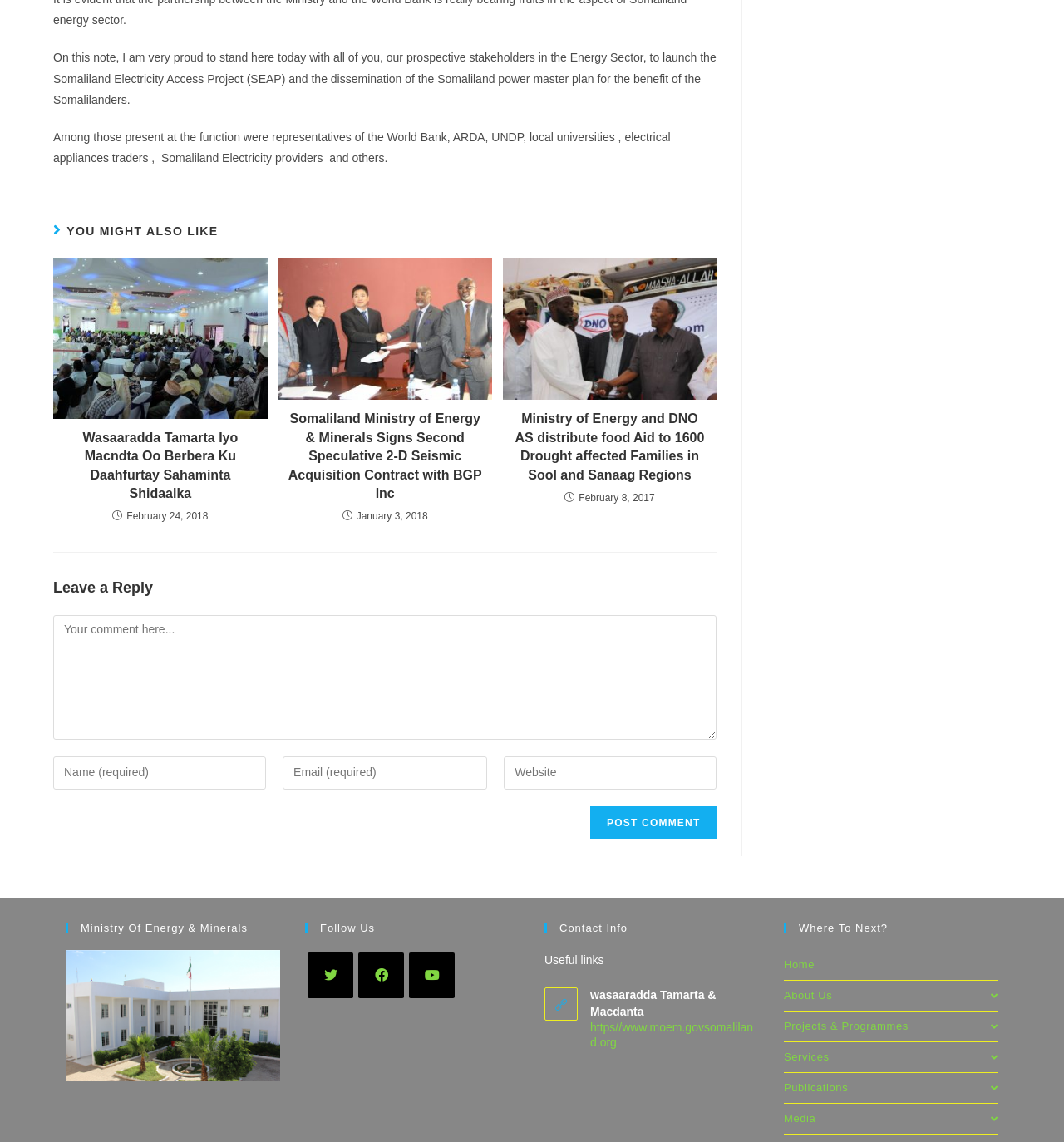Can you show the bounding box coordinates of the region to click on to complete the task described in the instruction: "Follow on Twitter"?

[0.289, 0.834, 0.332, 0.874]